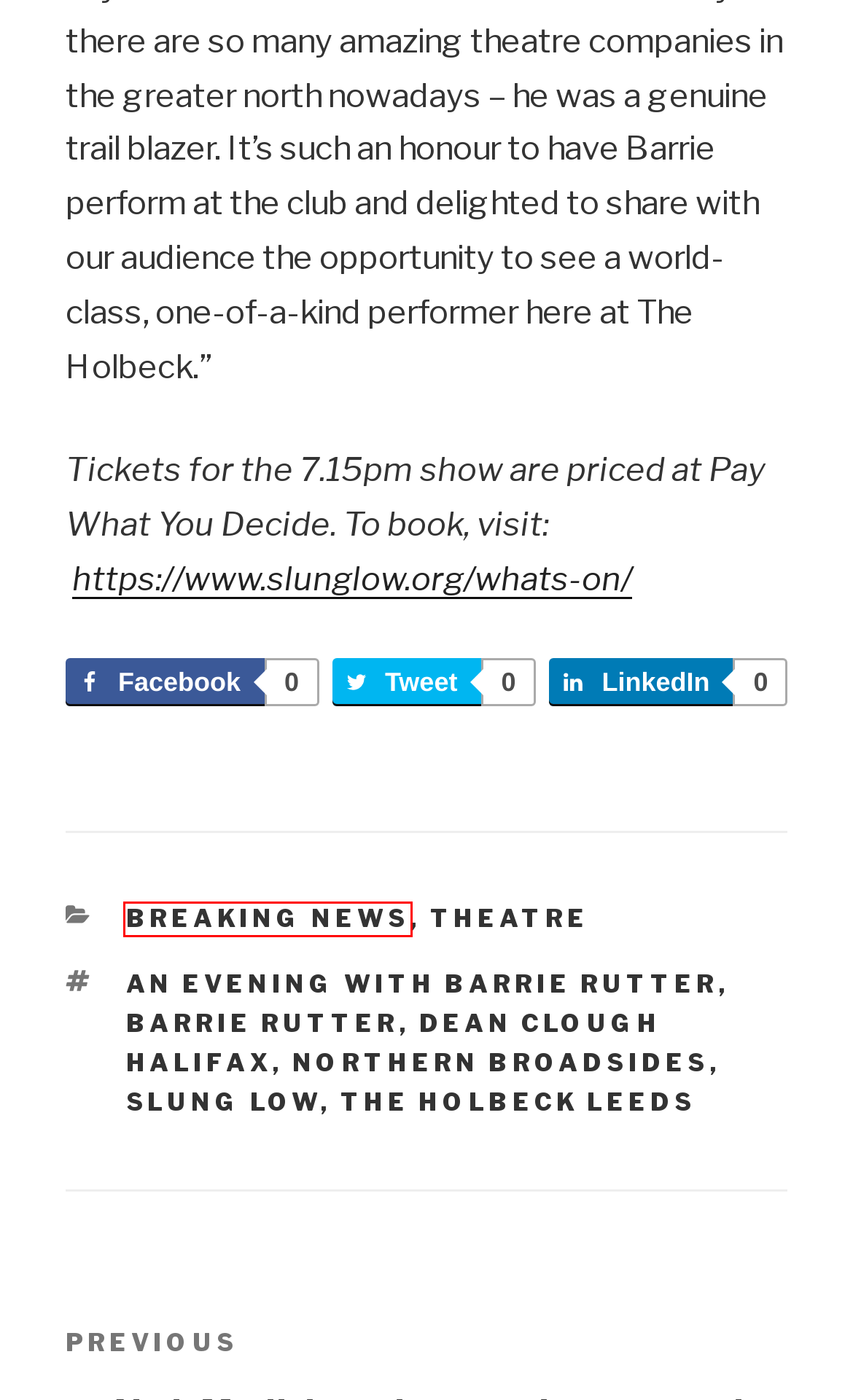Given a screenshot of a webpage with a red rectangle bounding box around a UI element, select the best matching webpage description for the new webpage that appears after clicking the highlighted element. The candidate descriptions are:
A. An Evening With Barrie Rutter Archives - charleshutchpress
B. Blog Tool, Publishing Platform, and CMS – WordPress.org English (UK)
C. The Holbeck Leeds Archives - charleshutchpress
D. Slung Low Archives - charleshutchpress
E. Breaking News Archives - charleshutchpress
F. Joseph Rowntree Theatre hits £10,000 target in crowdfunding campaign - charleshutchpress
G. Northern Broadsides Archives - charleshutchpress
H. Theatre Archives - charleshutchpress

E